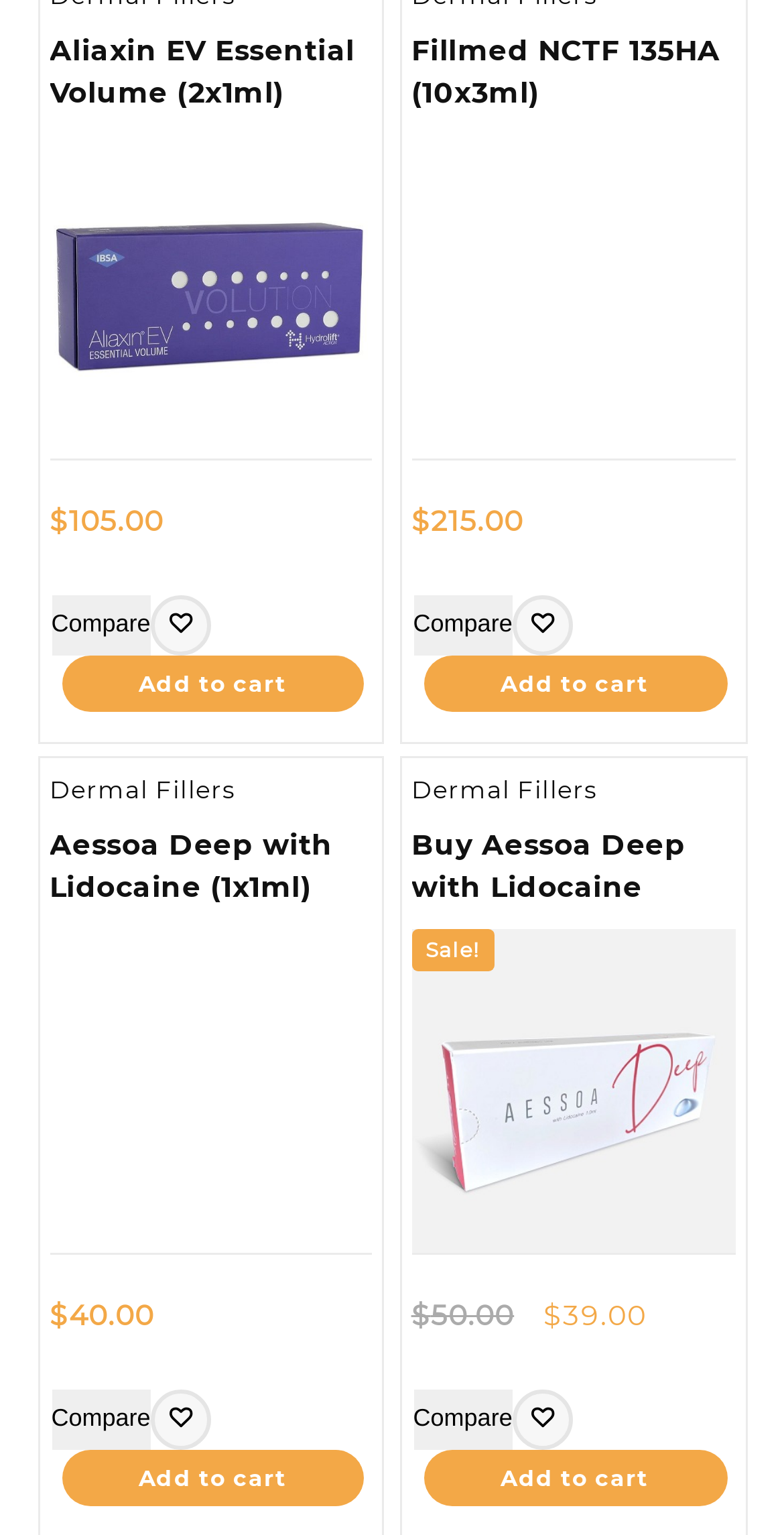What is the price of Aliaxin EV Essential Volume?
Based on the image, answer the question with as much detail as possible.

I found the price of Aliaxin EV Essential Volume by looking at the link element with the text '$105.00' which is located below the heading 'Aliaxin EV Essential Volume (2x1ml)'.